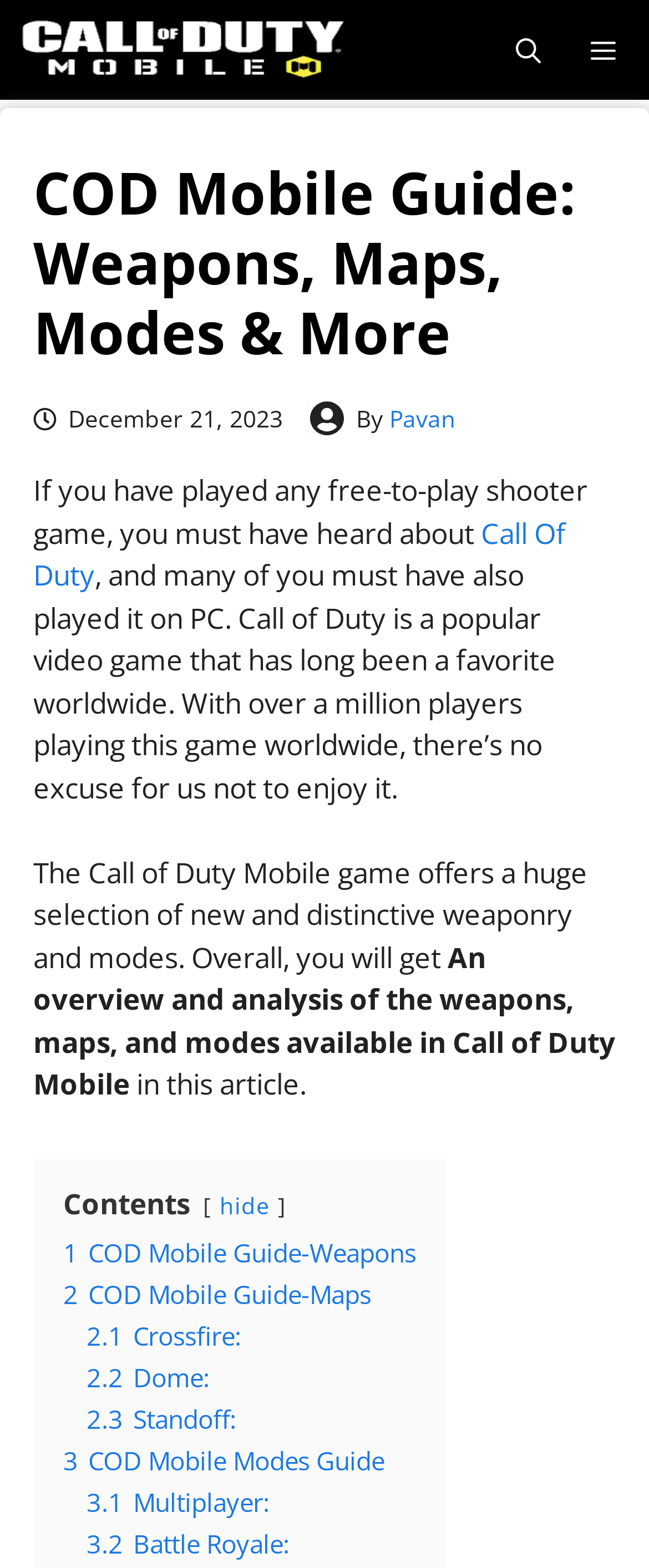Determine the bounding box coordinates for the HTML element mentioned in the following description: "3 COD Mobile Modes Guide". The coordinates should be a list of four floats ranging from 0 to 1, represented as [left, top, right, bottom].

[0.097, 0.92, 0.592, 0.942]